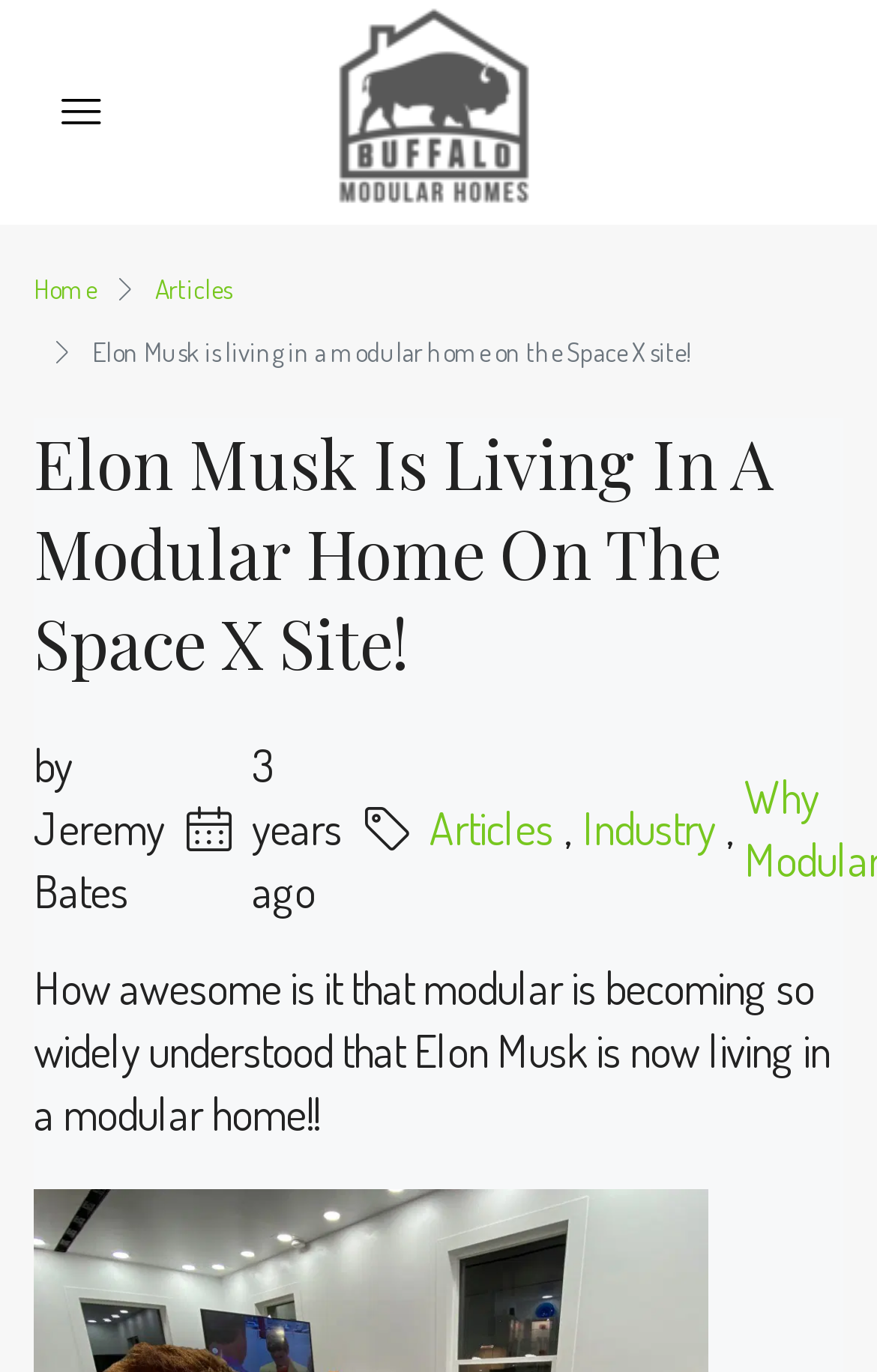What is Elon Musk living in?
Refer to the image and provide a concise answer in one word or phrase.

Modular home